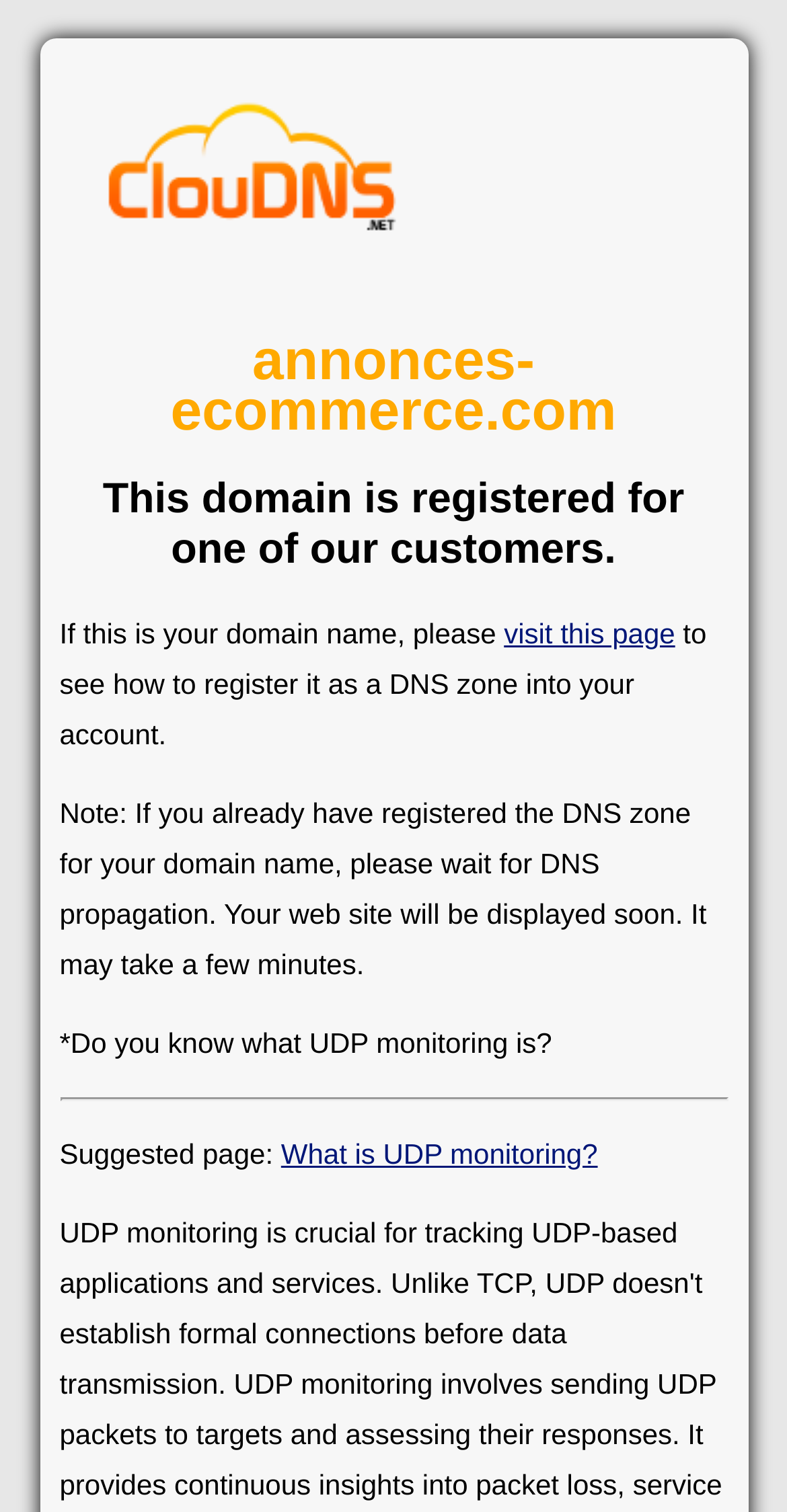Look at the image and give a detailed response to the following question: How long does DNS propagation take?

According to the webpage, DNS propagation may take a few minutes, as stated in the text 'Note: If you already have registered the DNS zone for your domain name, please wait for DNS propagation. Your web site will be displayed soon. It may take a few minutes.'